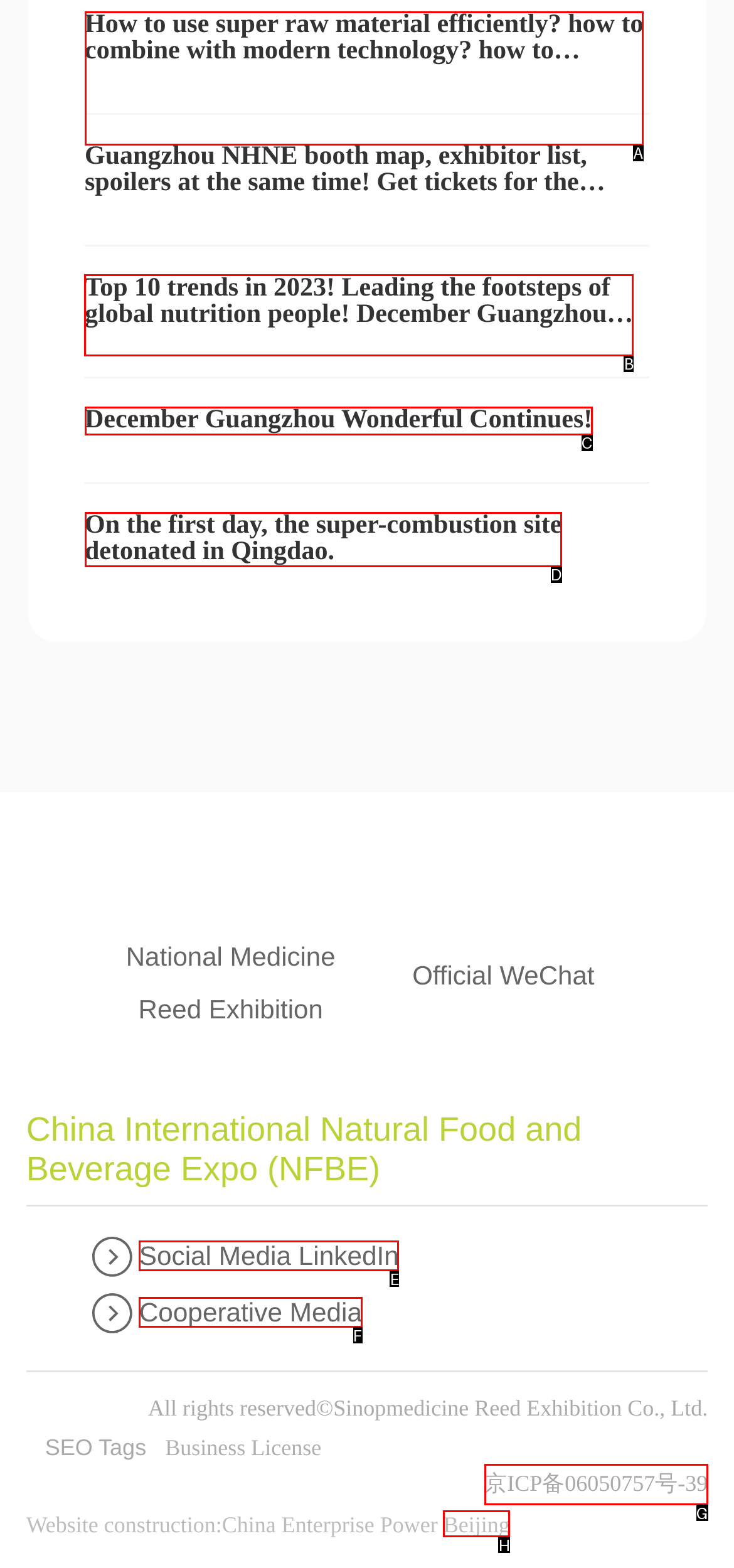Identify the correct HTML element to click for the task: View the top 10 trends in 2023. Provide the letter of your choice.

B